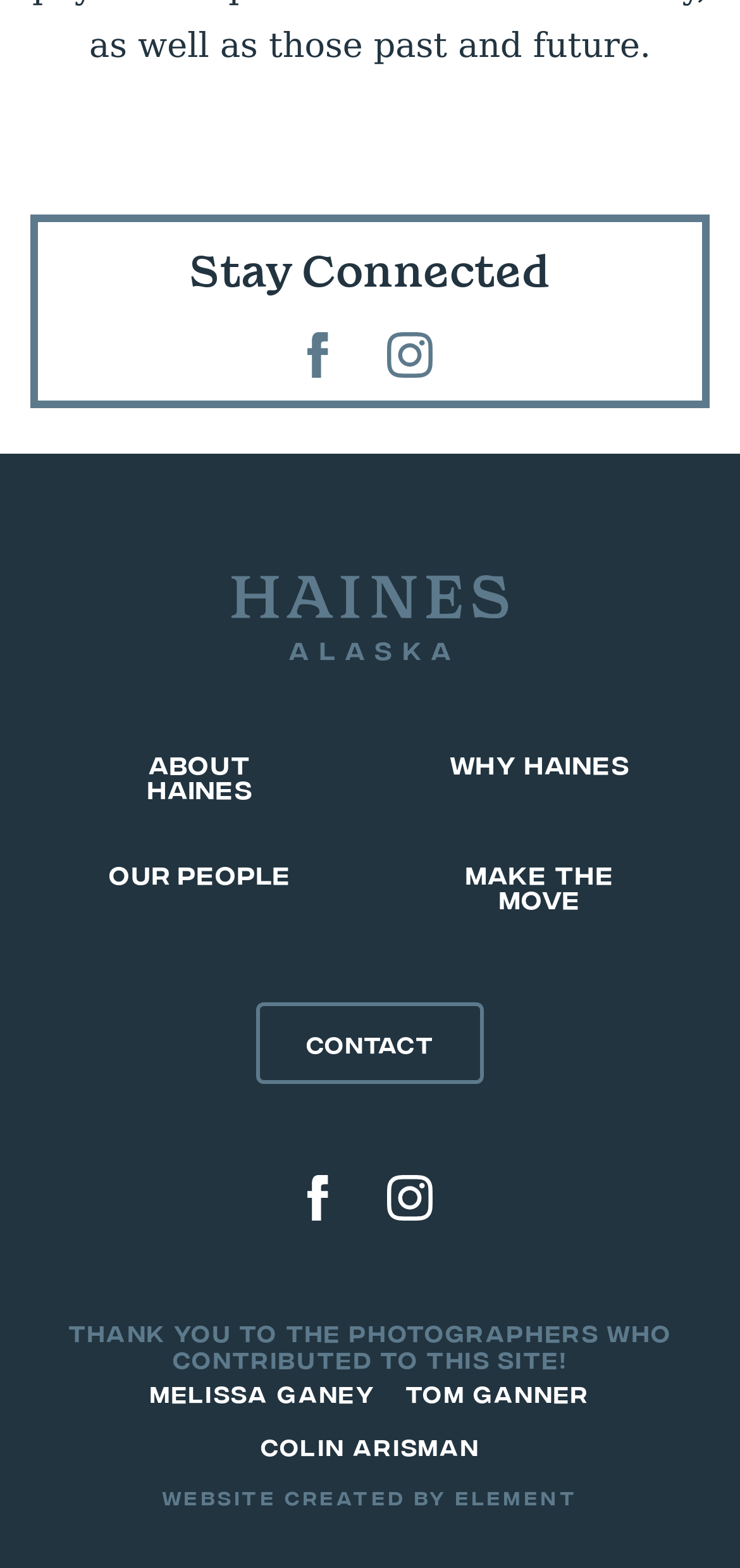Select the bounding box coordinates of the element I need to click to carry out the following instruction: "View Instagram".

[0.524, 0.75, 0.586, 0.779]